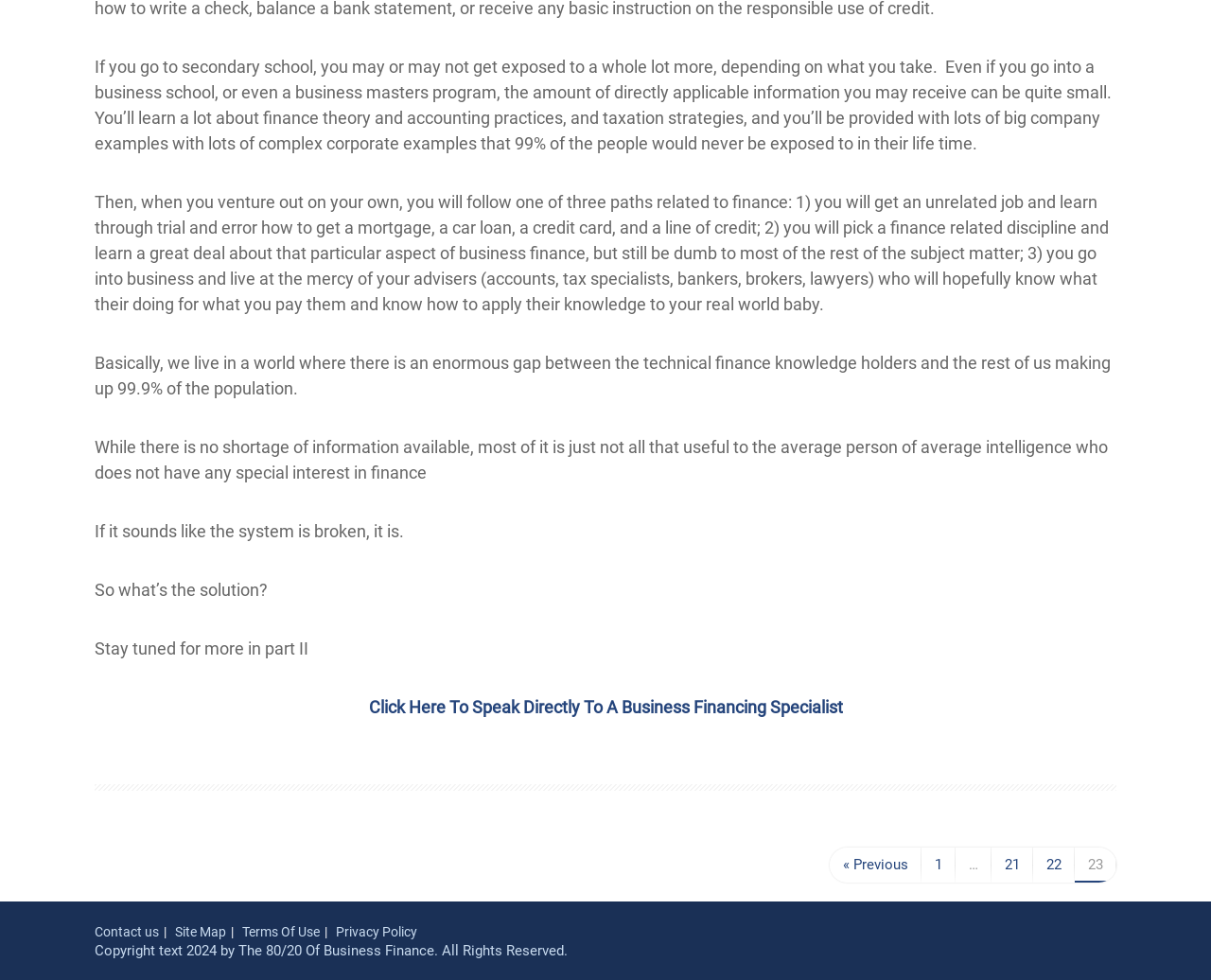How many paths can one take related to finance?
Based on the visual content, answer with a single word or a brief phrase.

Three